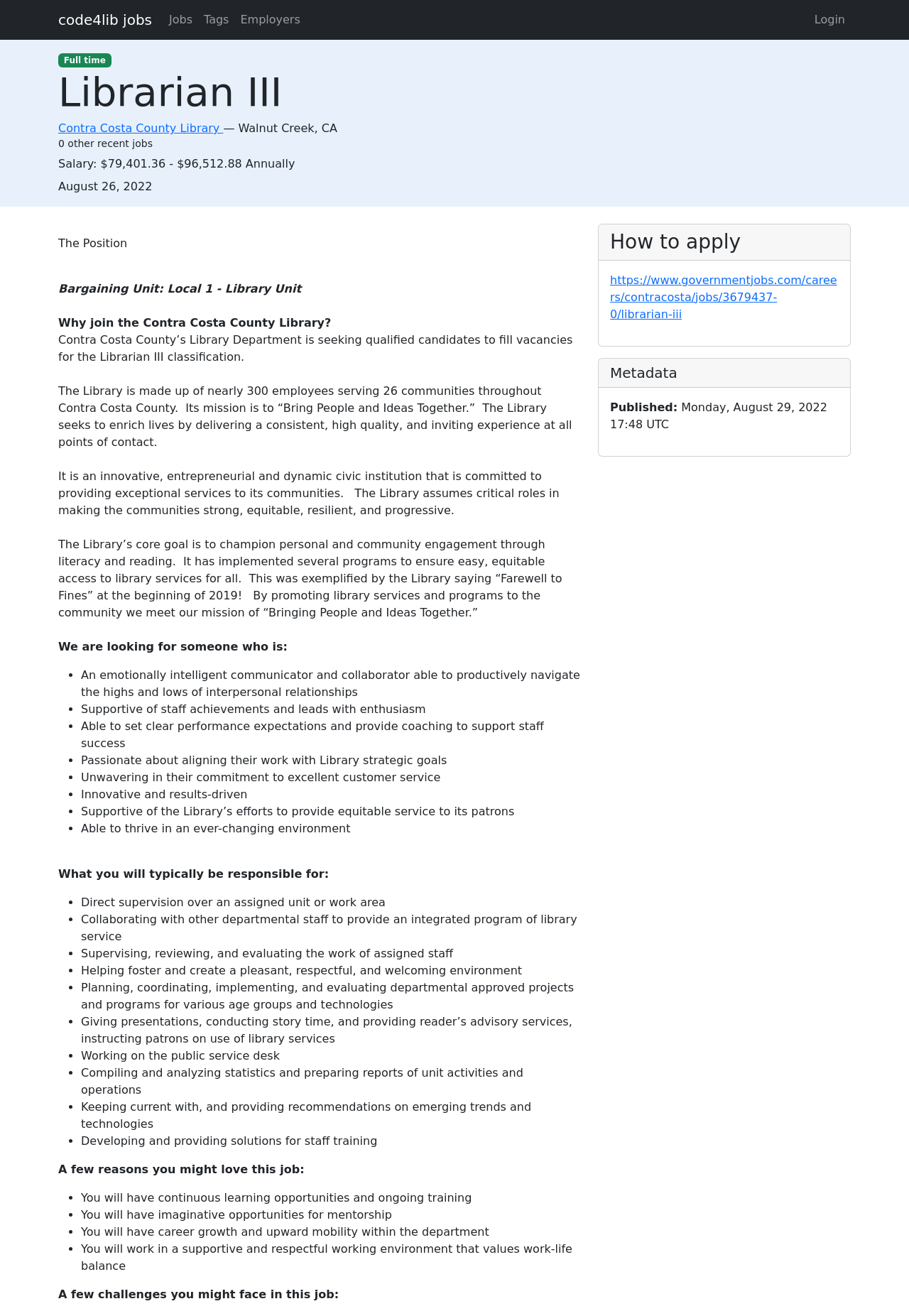Determine the bounding box coordinates of the element's region needed to click to follow the instruction: "Check the metadata of the job posting". Provide these coordinates as four float numbers between 0 and 1, formatted as [left, top, right, bottom].

[0.671, 0.277, 0.923, 0.29]